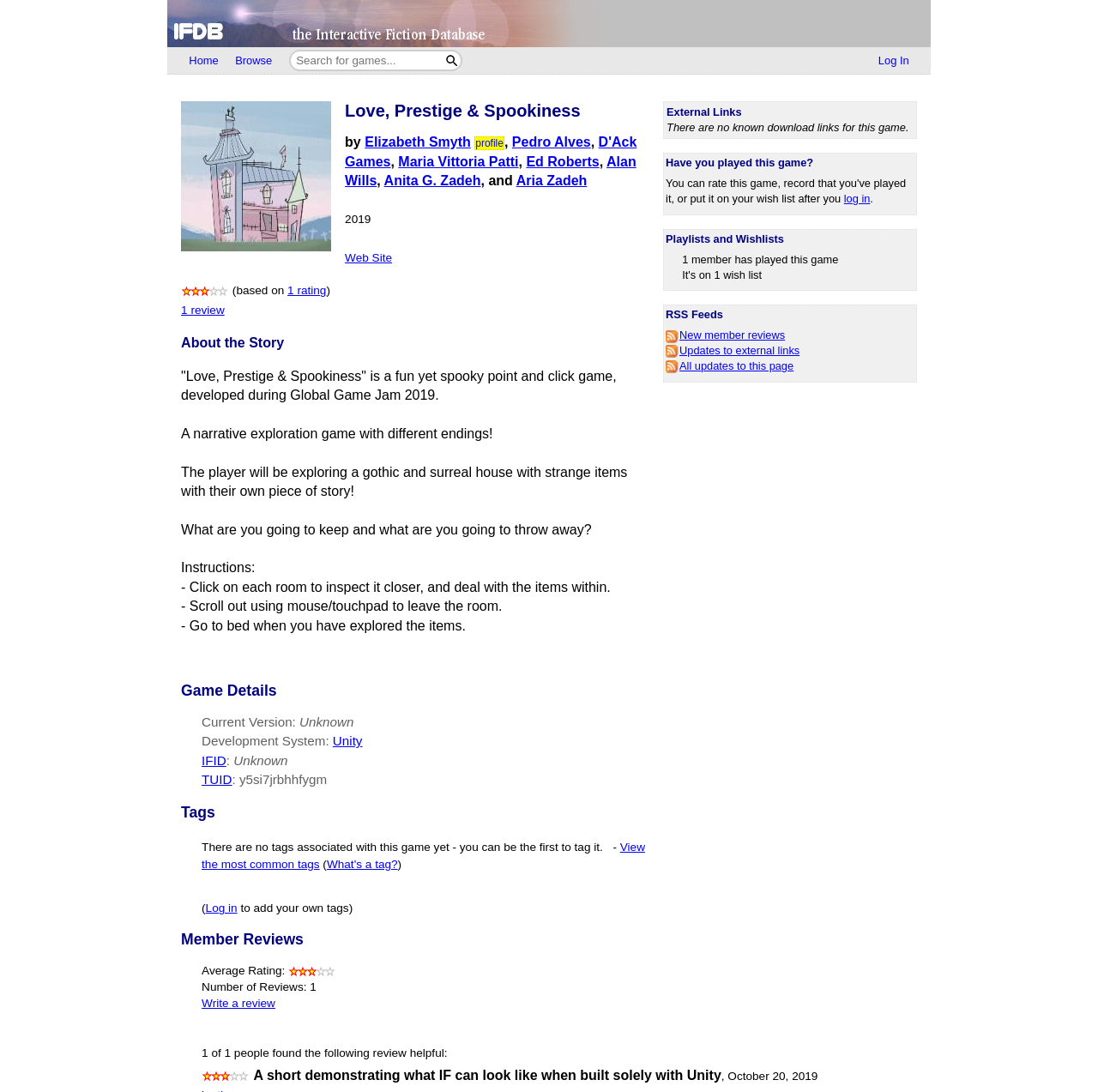Could you specify the bounding box coordinates for the clickable section to complete the following instruction: "Search for games"?

[0.264, 0.047, 0.403, 0.064]